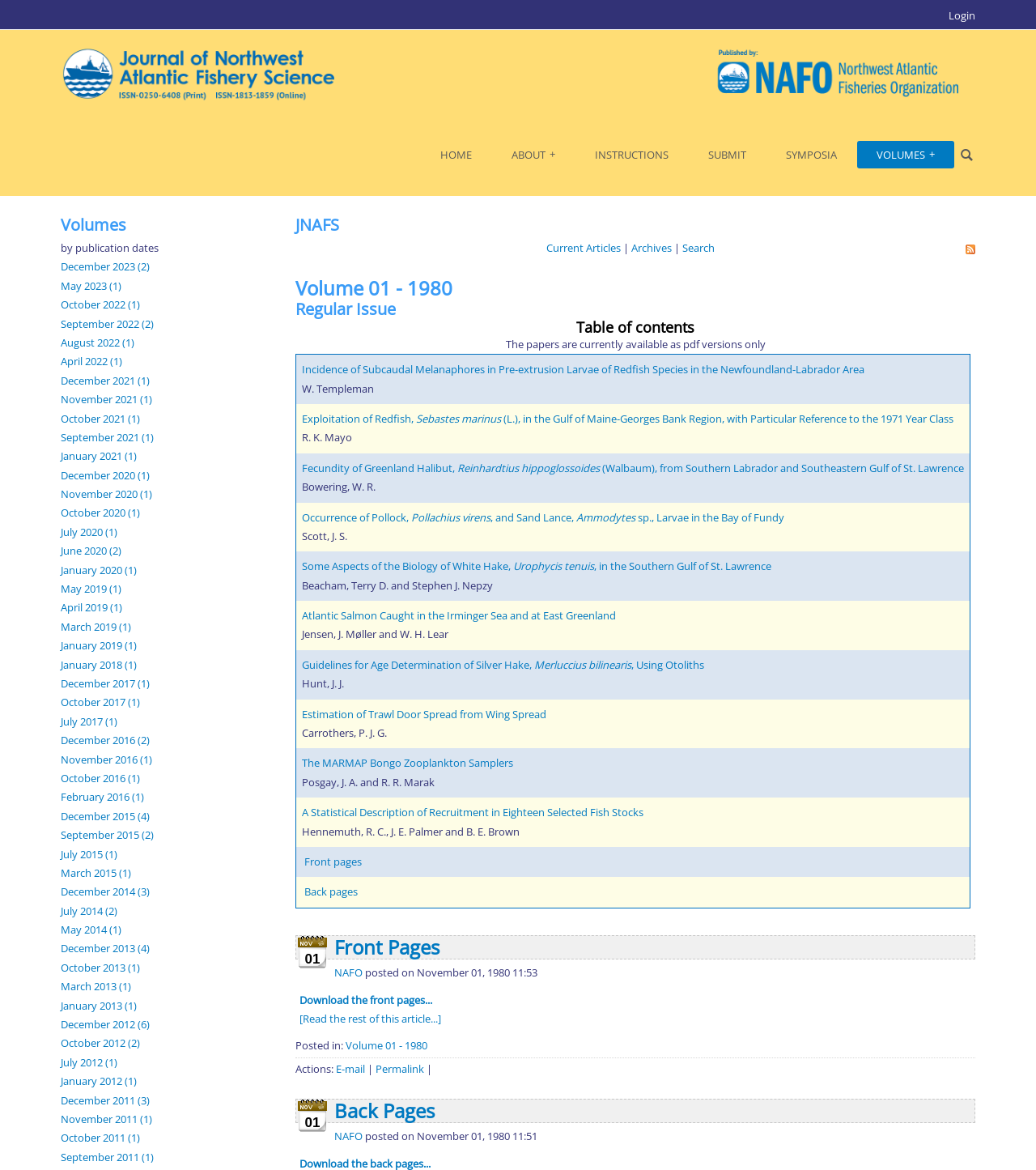Please specify the coordinates of the bounding box for the element that should be clicked to carry out this instruction: "View the articles published in 'December 2023'". The coordinates must be four float numbers between 0 and 1, formatted as [left, top, right, bottom].

[0.059, 0.22, 0.154, 0.237]